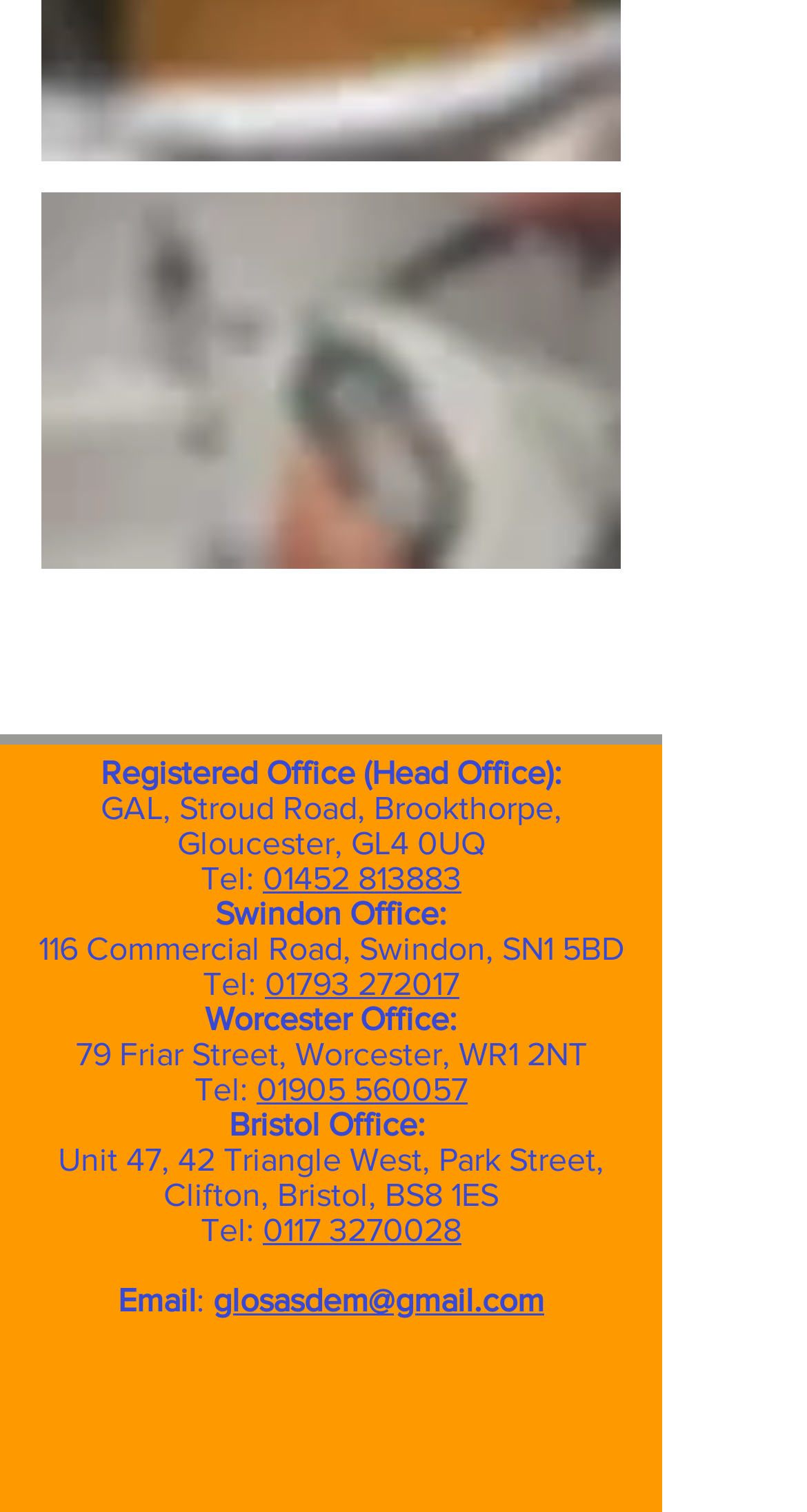Respond to the question below with a single word or phrase: How many offices are listed on the webpage?

4